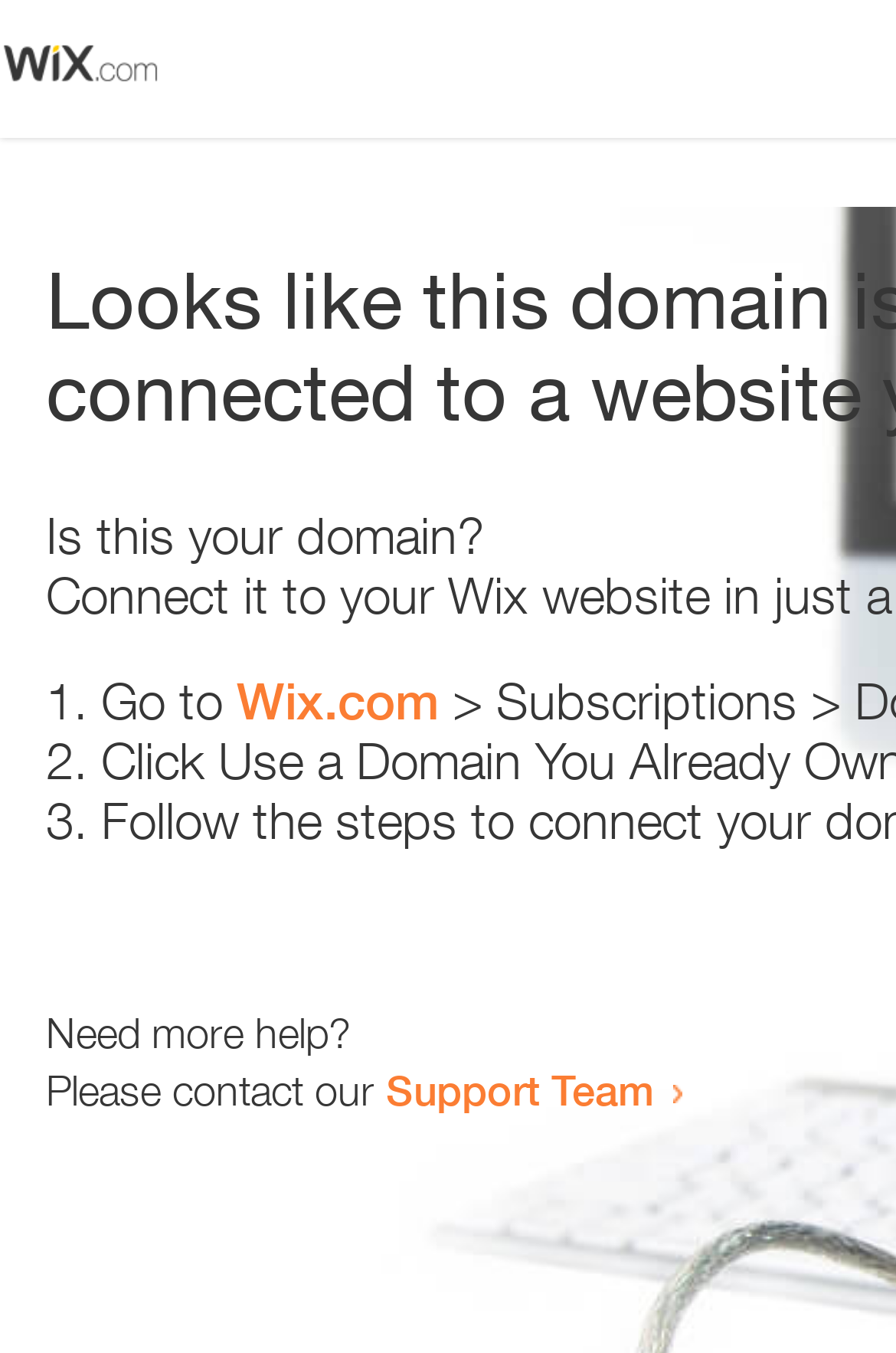Please determine the headline of the webpage and provide its content.

Looks like this domain isn't
connected to a website yet